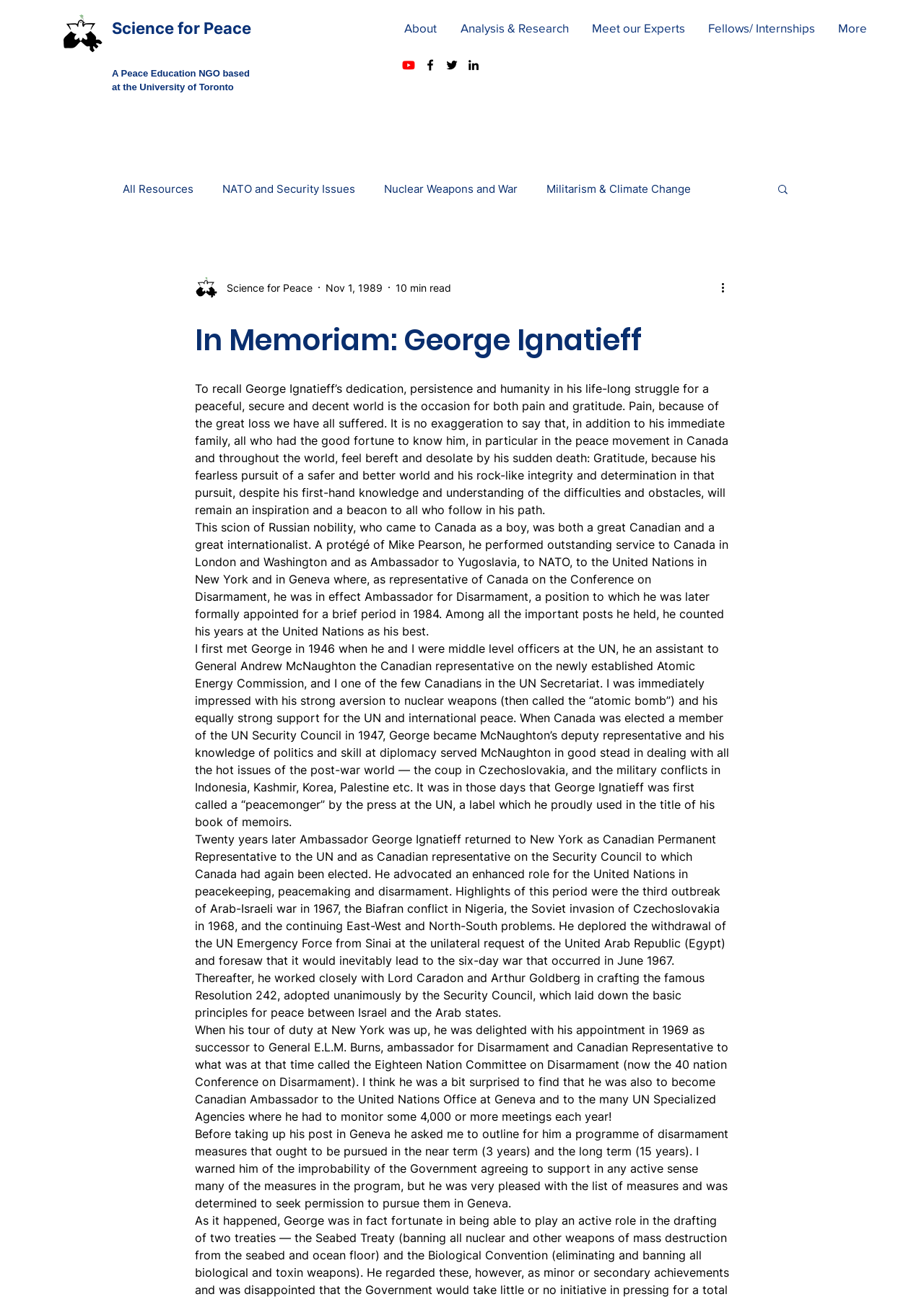Please identify the bounding box coordinates of where to click in order to follow the instruction: "Click the 'About' link".

[0.423, 0.013, 0.484, 0.03]